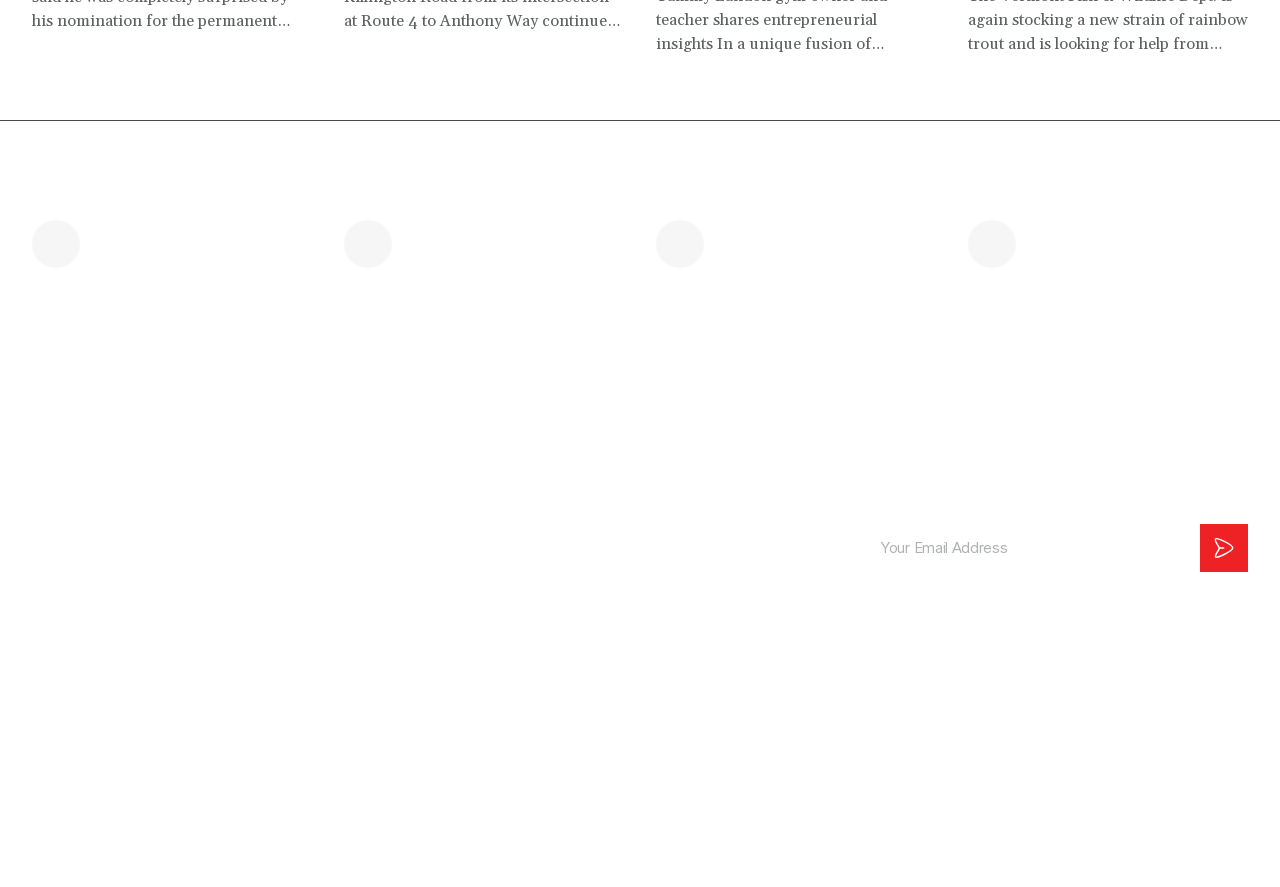Can you show the bounding box coordinates of the region to click on to complete the task described in the instruction: "View local news"?

[0.025, 0.487, 0.088, 0.513]